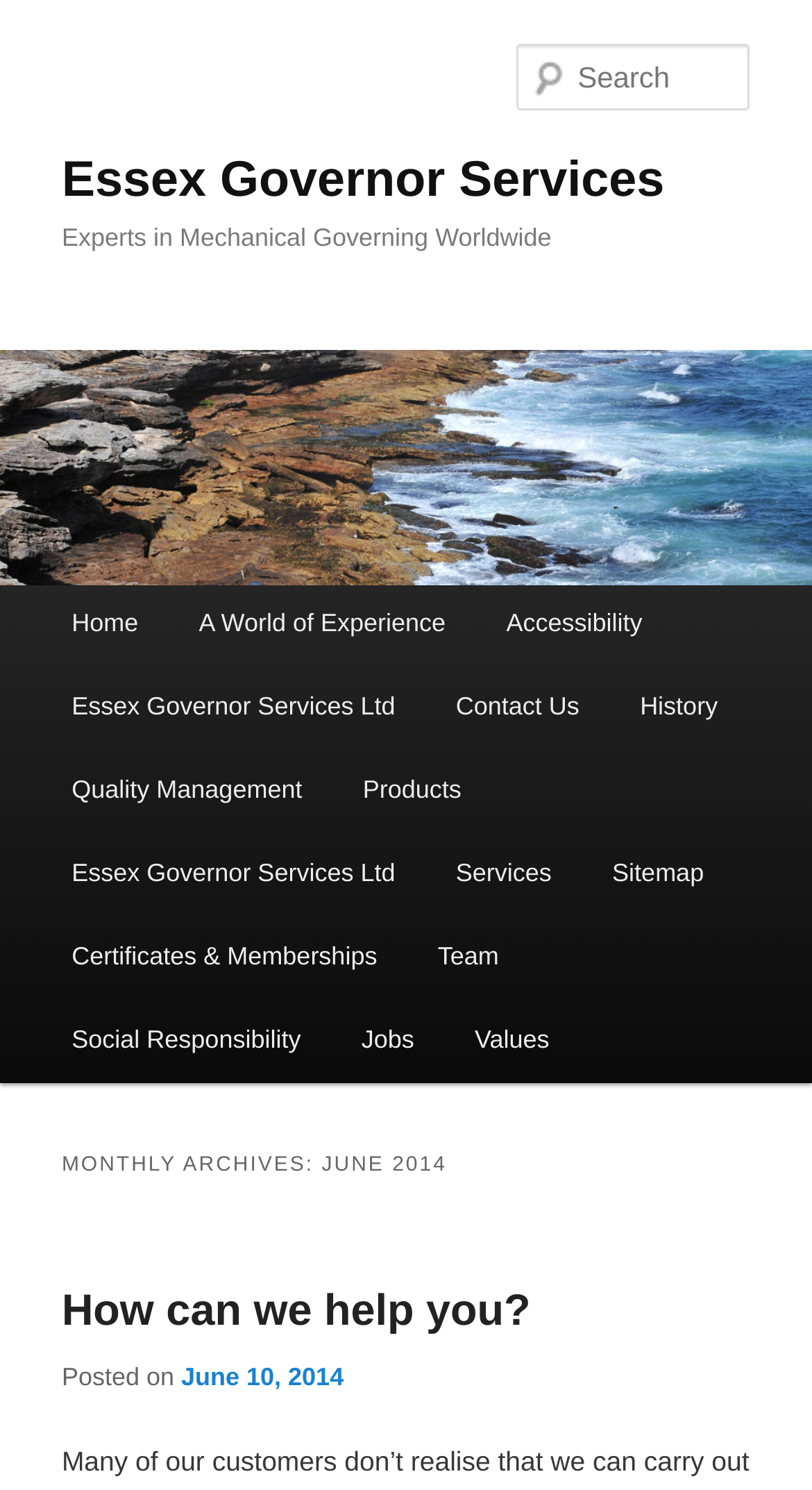Using the image as a reference, answer the following question in as much detail as possible:
How many links are there in the secondary content area?

The secondary content area is under the 'How can we help you?' heading, and there are 3 links: 'How can we help you?', 'Posted on', and 'June 10, 2014'.